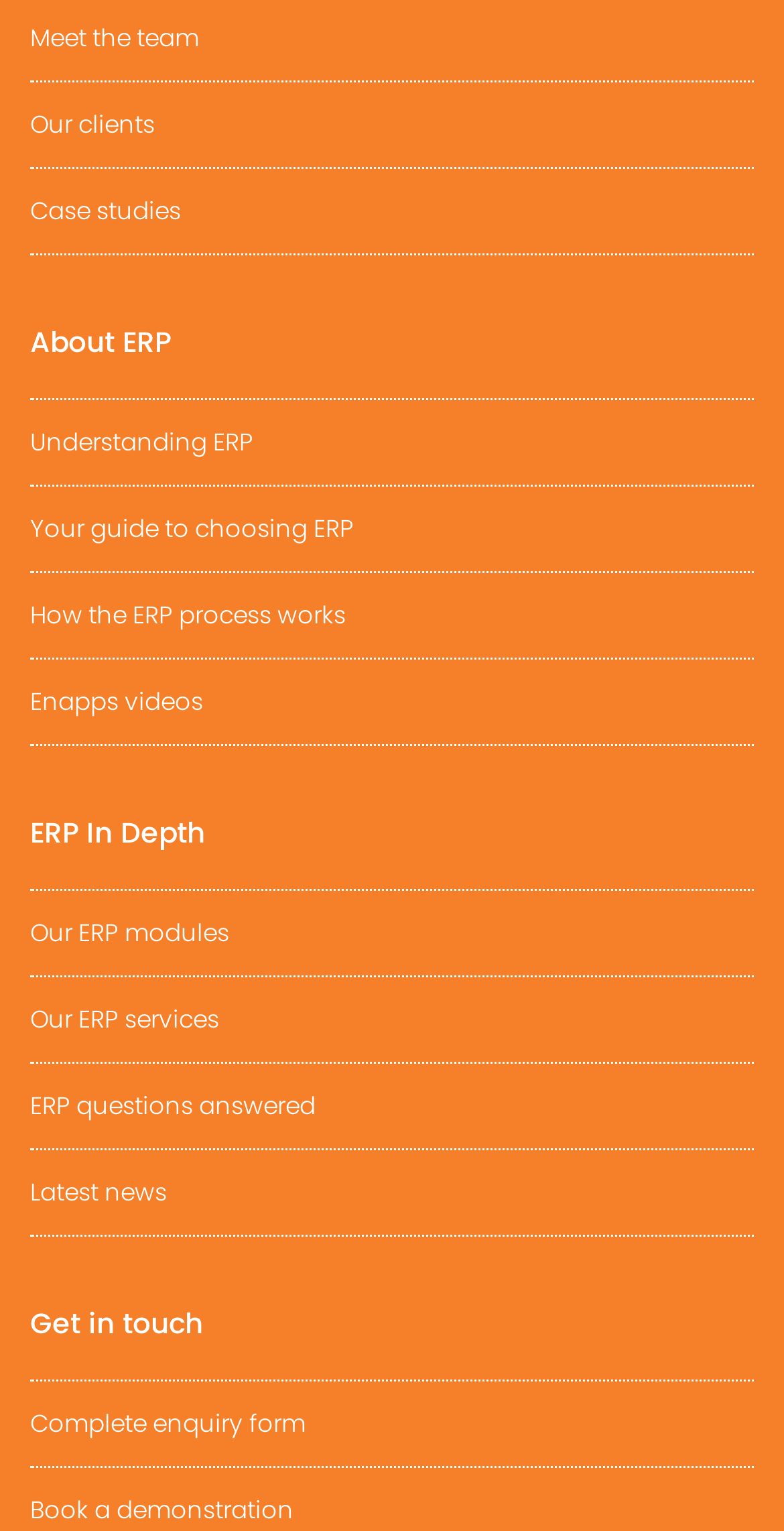Pinpoint the bounding box coordinates of the clickable area necessary to execute the following instruction: "Click the 'Request Estimate' link". The coordinates should be given as four float numbers between 0 and 1, namely [left, top, right, bottom].

None